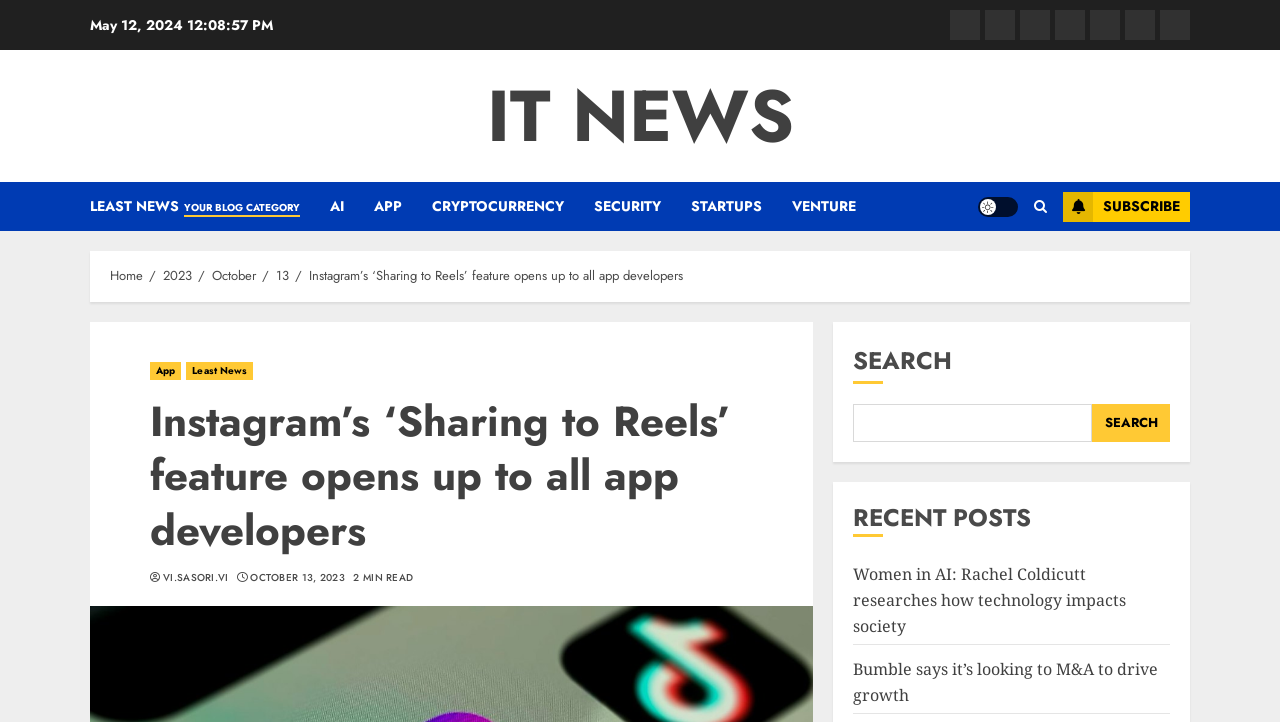Describe all the key features and sections of the webpage thoroughly.

This webpage appears to be a news article page, specifically focused on IT news. At the top, there is a date "May 12, 2024" displayed. Below the date, there are several links to different news categories, including "Least News", "AI", "App", "Cryptocurrency", "Security", "Startups", and "Venture". These links are aligned horizontally and take up a significant portion of the top section of the page.

To the right of these links, there is a "Light/Dark Button" and a "SUBSCRIBE" button. Below these buttons, there is a navigation section with breadcrumbs, which includes links to "Home", "2023", "October", "13", and the title of the current article "Instagram’s ‘Sharing to Reels’ feature opens up to all app developers".

The main content of the page is divided into two sections. On the left, there is a header section with links to "App" and "Least News", followed by a heading with the title of the article. Below the title, there is a link to the author "VI.SASORI.VI" and a publication date "OCTOBER 13, 2023". There is also a "2 MIN READ" indicator.

On the right side of the page, there is a search section with a search box and a "Search" button. Below the search section, there is a heading "RECENT POSTS" followed by two links to recent news articles, including "Women in AI: Rachel Coldicutt researches how technology impacts society" and "Bumble says it’s looking to M&A to drive growth".